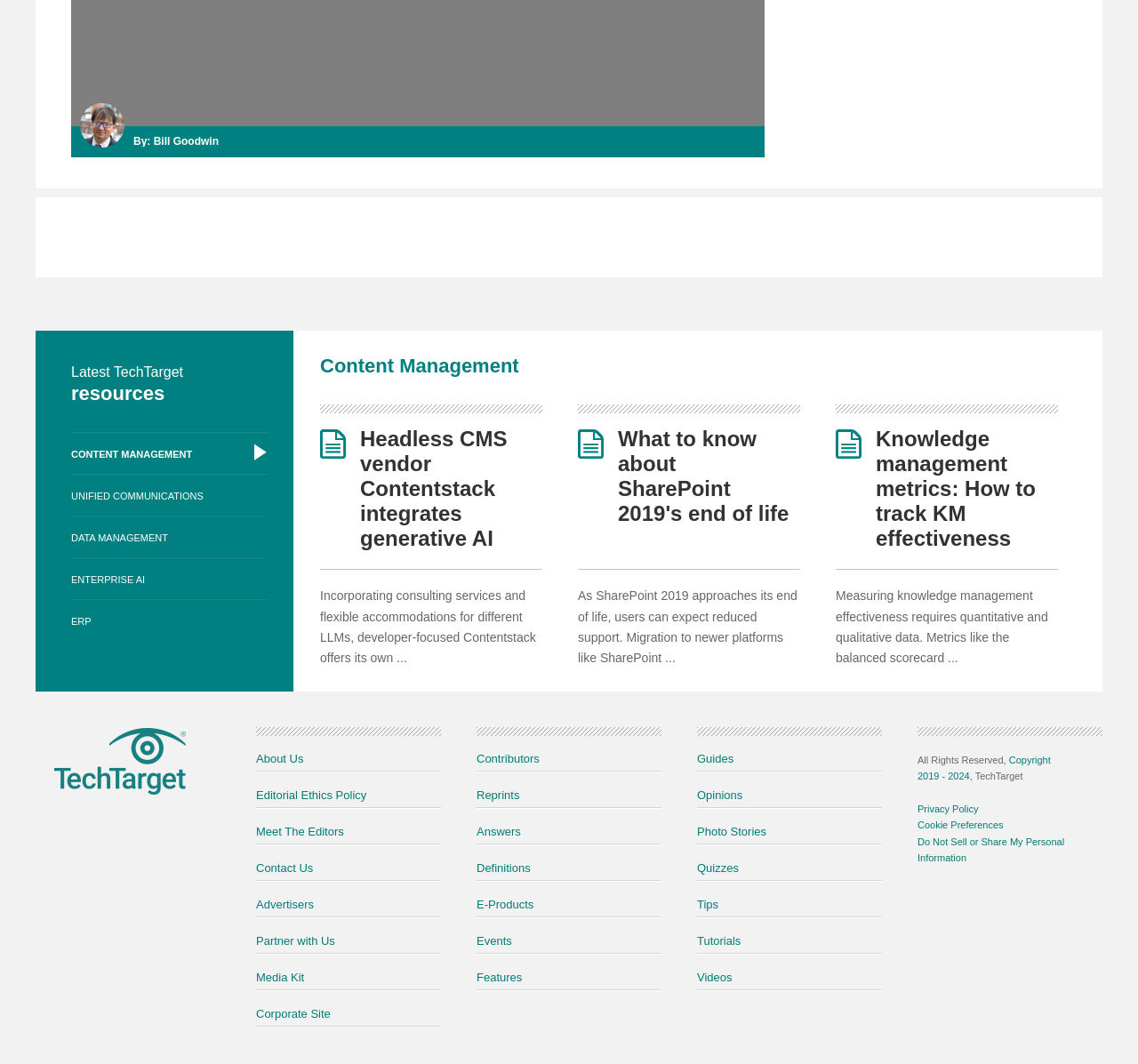Provide the bounding box coordinates for the UI element that is described as: "Opinions".

[0.612, 0.741, 0.653, 0.753]